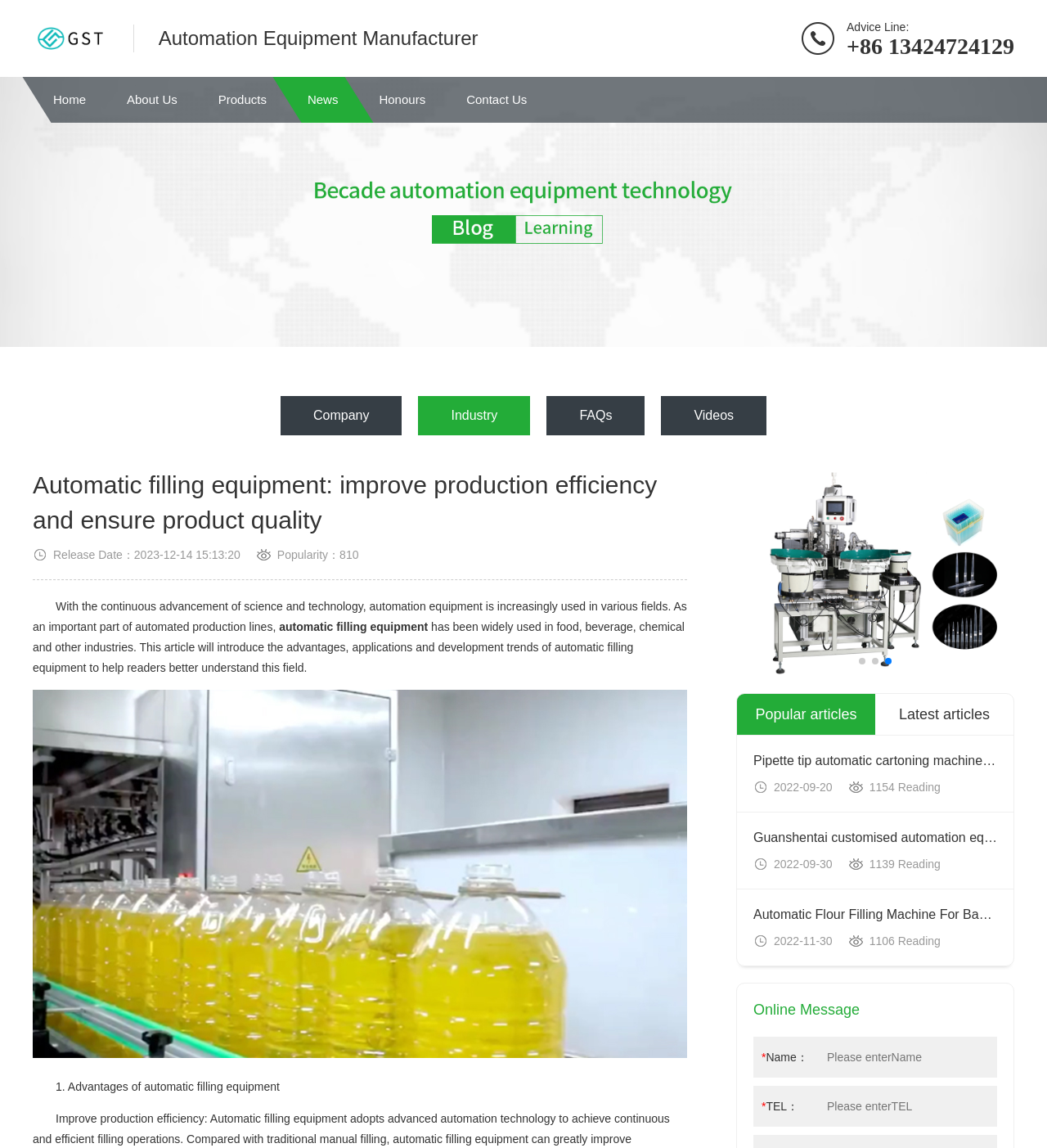Summarize the webpage comprehensively, mentioning all visible components.

This webpage is about automatic filling equipment and its applications in various industries. At the top left corner, there is a logo image of "GST Technology" and a static text "Automation Equipment Manufacturer" next to it. On the top right corner, there is a static text "Advice Line:" followed by a phone number "+86 13424724129". 

Below the logo, there is a navigation menu with links to "Home", "About Us", "Products", "News", "Honours", and "Contact Us". 

The main content of the webpage starts with a heading "Automatic filling equipment: improve production efficiency and ensure product quality" followed by a static text describing the importance of automation equipment in various fields. There is a link to "automatic filling equipment" within the text. 

Below the text, there is an image related to automatic filling equipment. The image takes up most of the width of the webpage. 

The webpage then introduces the advantages, applications, and development trends of automatic filling equipment. There are three images of different machines, including a multifunctional automatic blister packaging machine, a life science biological laboratory consumables pipette automatic filling machine, and a life science biomedical laboratory consumable pipette tip automatic filling machine. 

On the right side of the webpage, there are three buttons to navigate to different slides. Below the buttons, there are links to "Popular articles" and "Latest articles". 

The webpage also lists several articles related to automation equipment, including "Pipette tip automatic cartoning machine-for pipette tip prod", "Guanshentai customised automation equipment manufacturer suc", and "Automatic Flour Filling Machine For Bags, Jars, Bottles Cont". Each article has a heading and a link to read more. 

At the bottom of the webpage, there is a section for "Online Message" where users can enter their name and phone number to send a message.